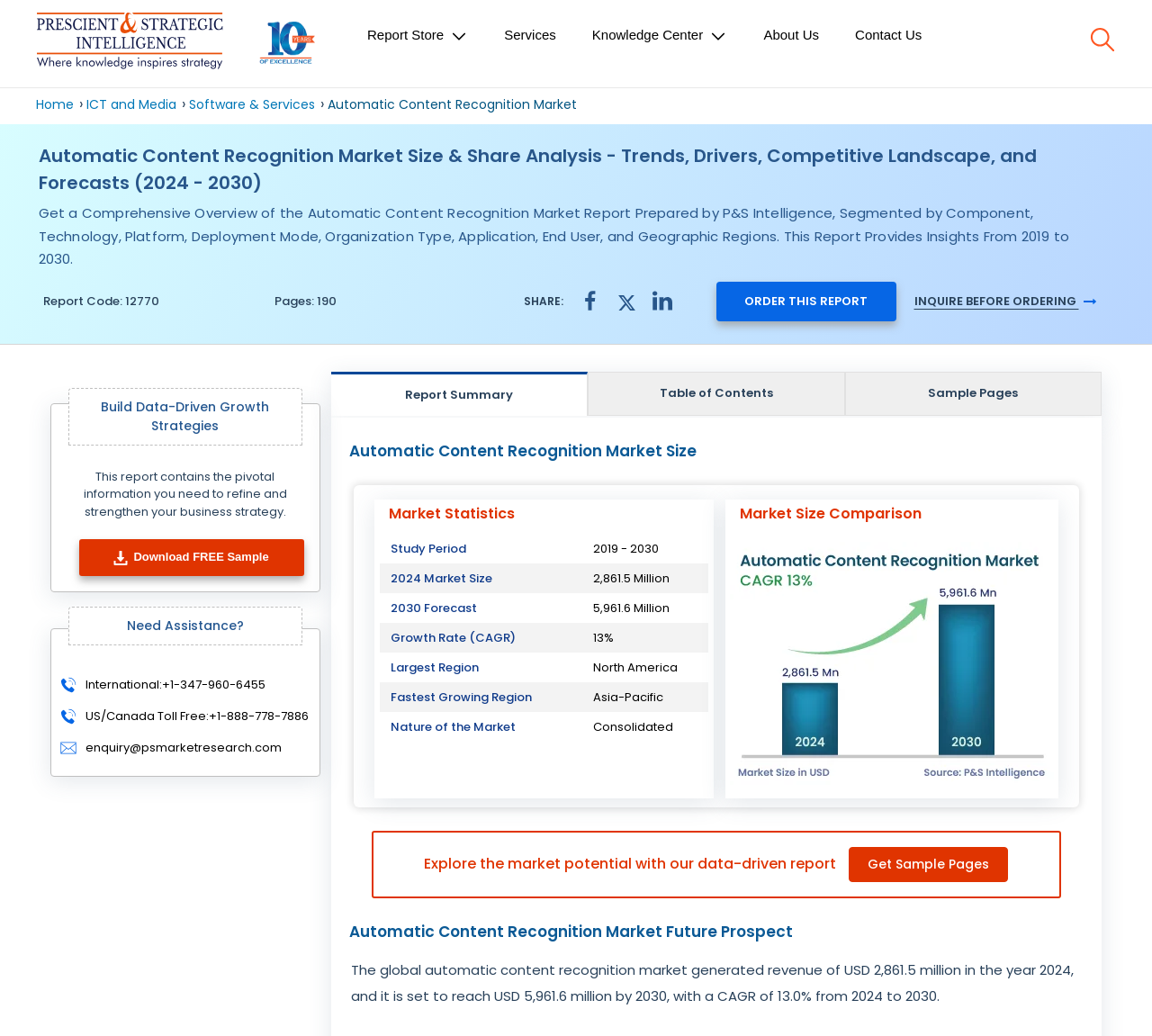Using the webpage screenshot, locate the HTML element that fits the following description and provide its bounding box: "About Us".

[0.647, 0.013, 0.727, 0.054]